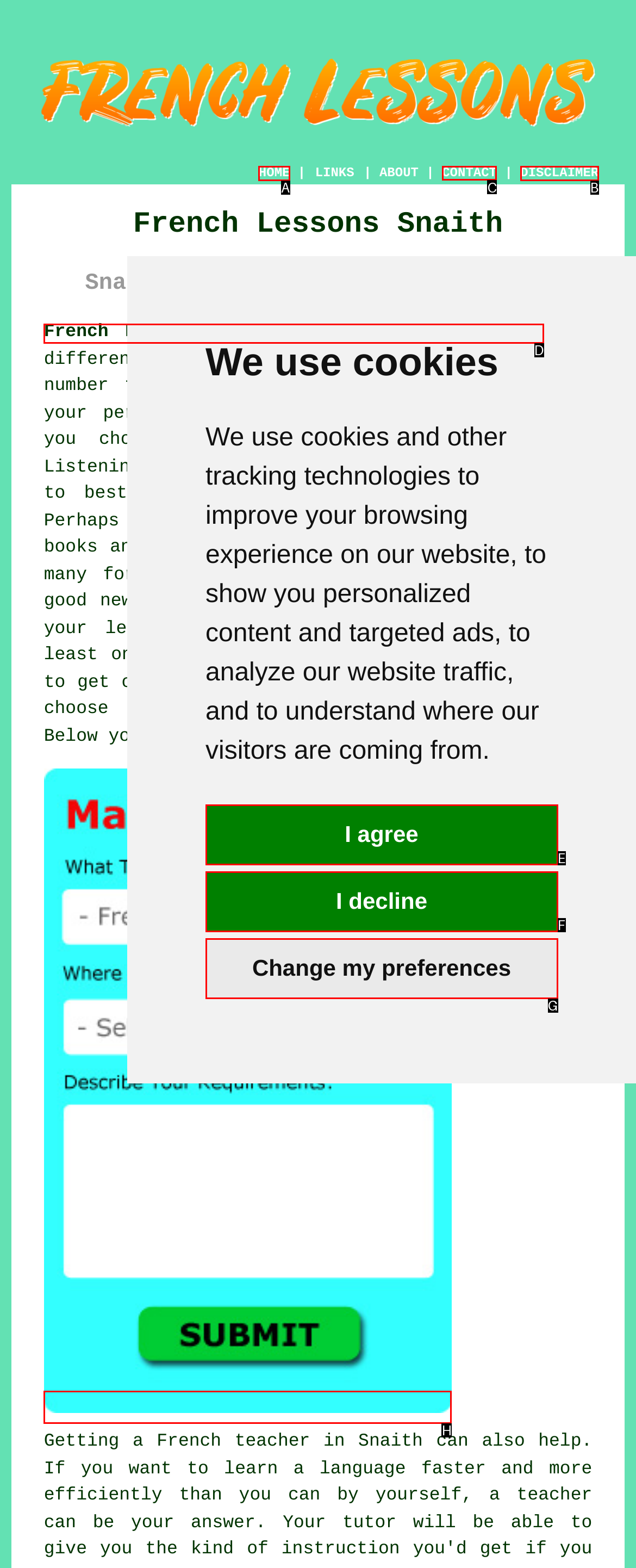Identify the letter of the UI element you should interact with to perform the task: contact us
Reply with the appropriate letter of the option.

C